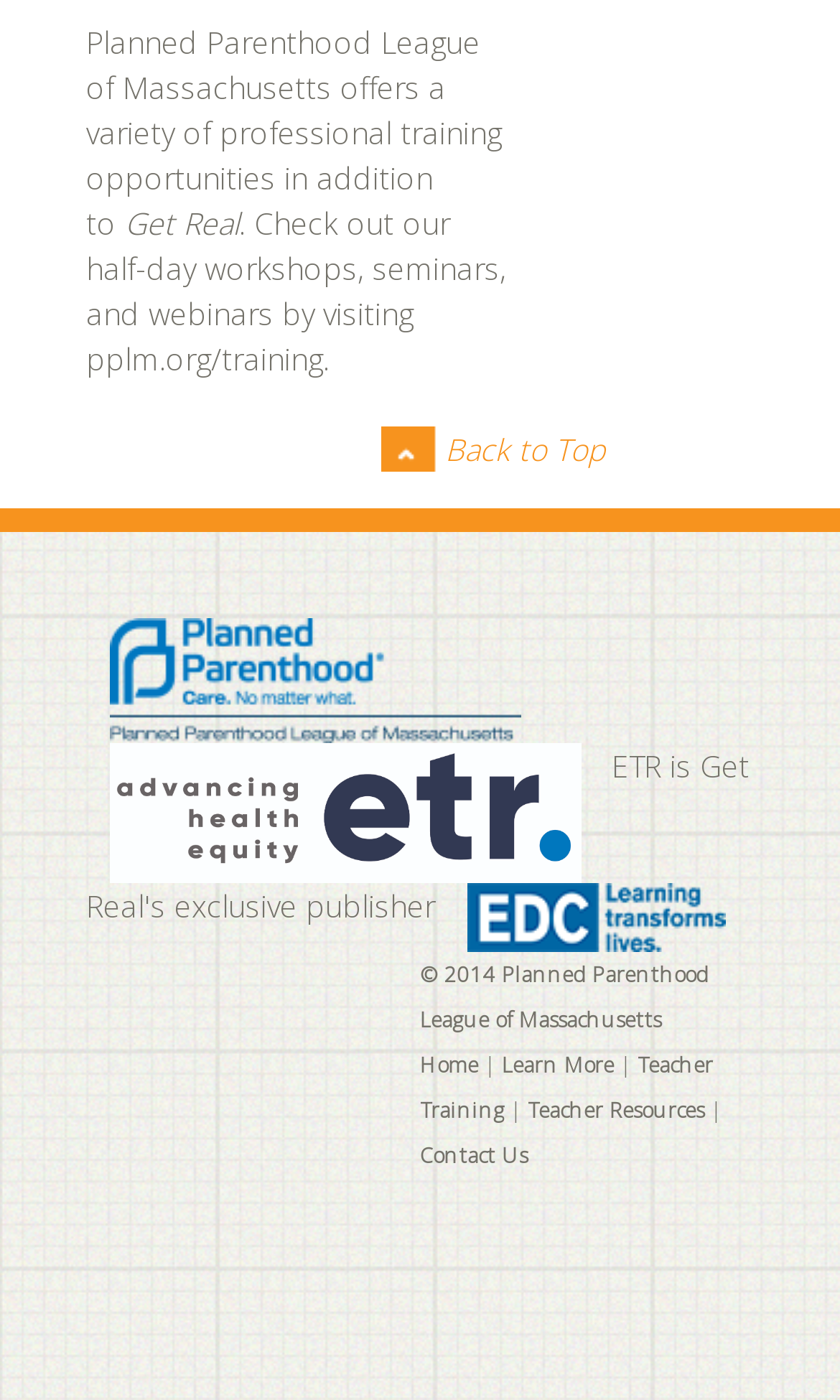Select the bounding box coordinates of the element I need to click to carry out the following instruction: "Learn more about the organization".

[0.597, 0.751, 0.731, 0.771]